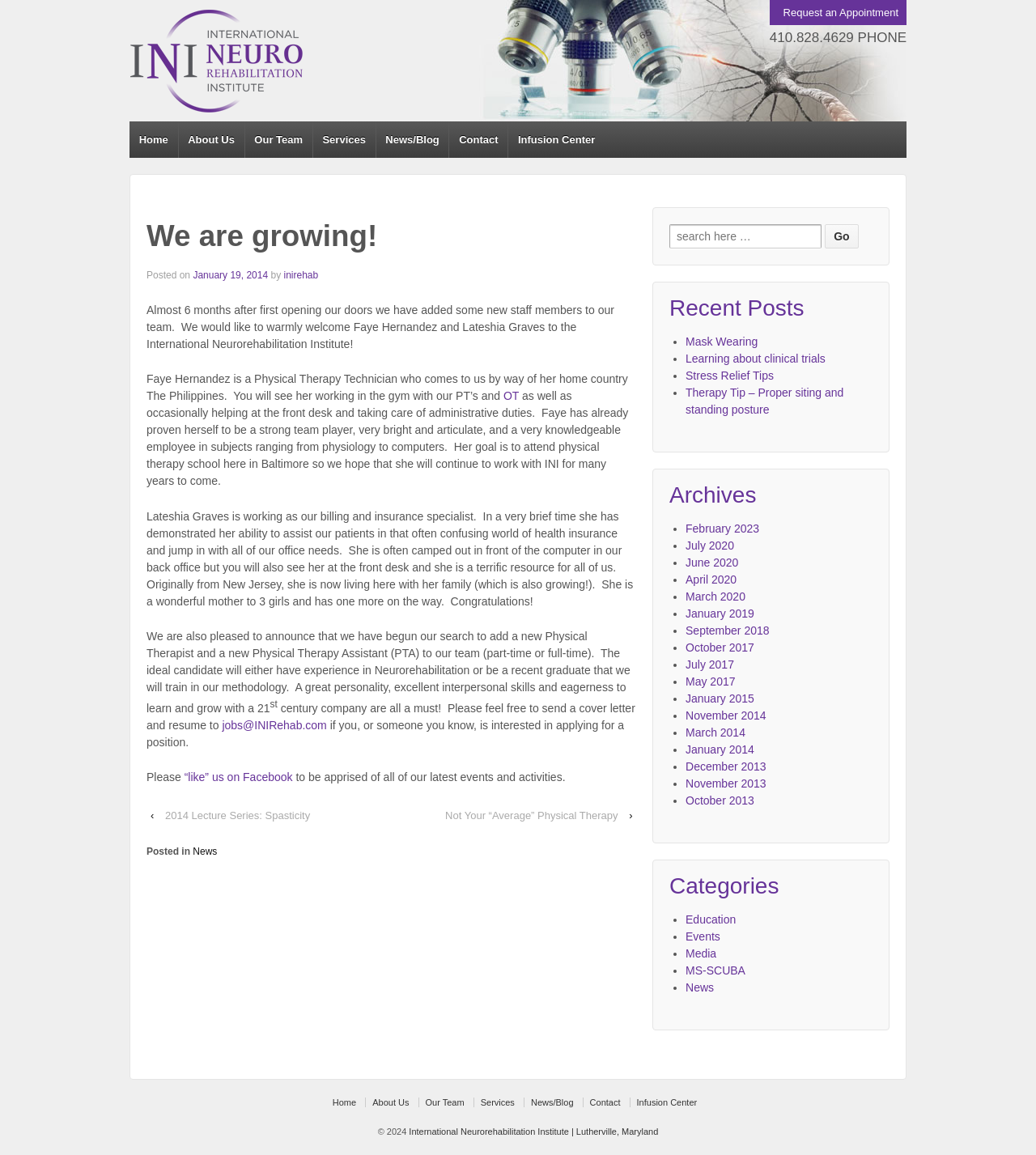What are the new staff members' names?
Kindly give a detailed and elaborate answer to the question.

I found the answer by reading the text on the webpage, which mentions that the institute has added two new staff members, Faye Hernandez and Lateshia Graves.